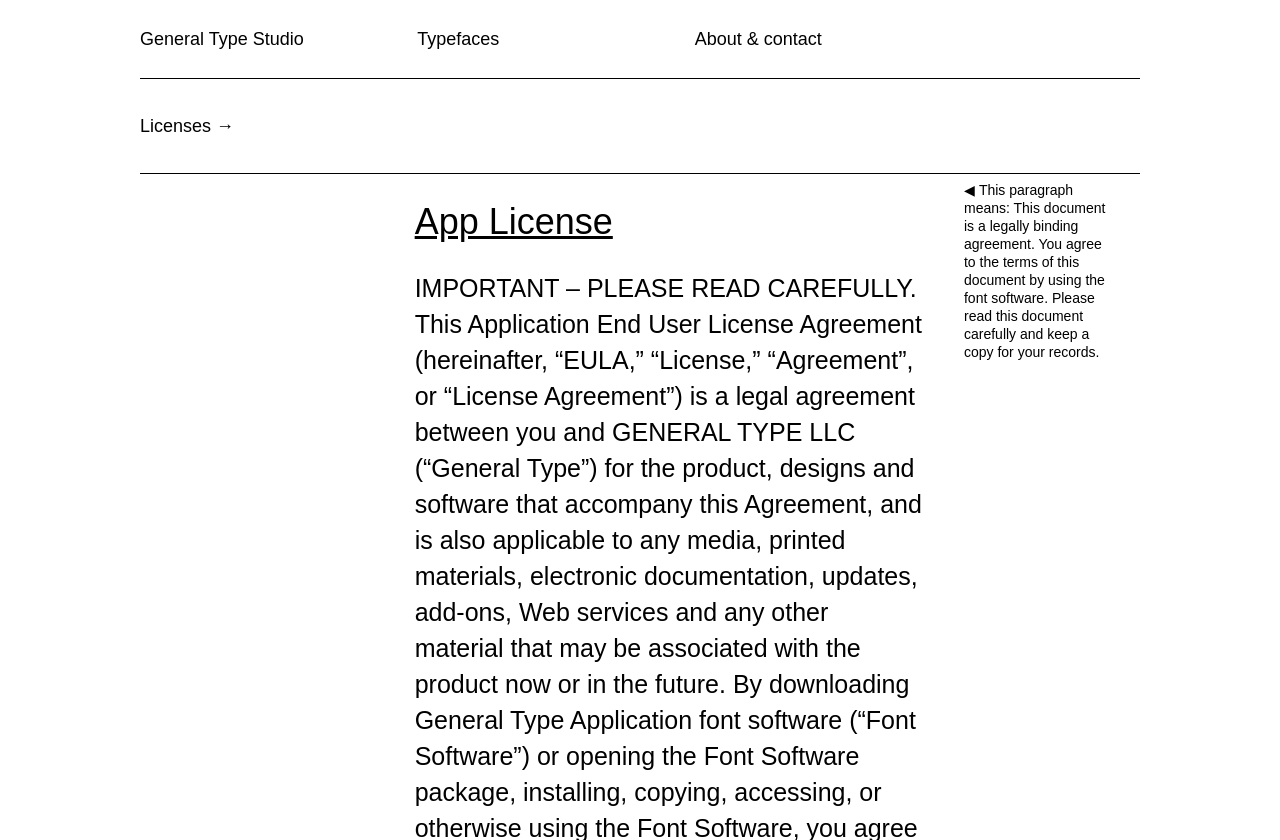Provide the bounding box coordinates for the specified HTML element described in this description: "About & contact". The coordinates should be four float numbers ranging from 0 to 1, in the format [left, top, right, bottom].

[0.543, 0.035, 0.642, 0.058]